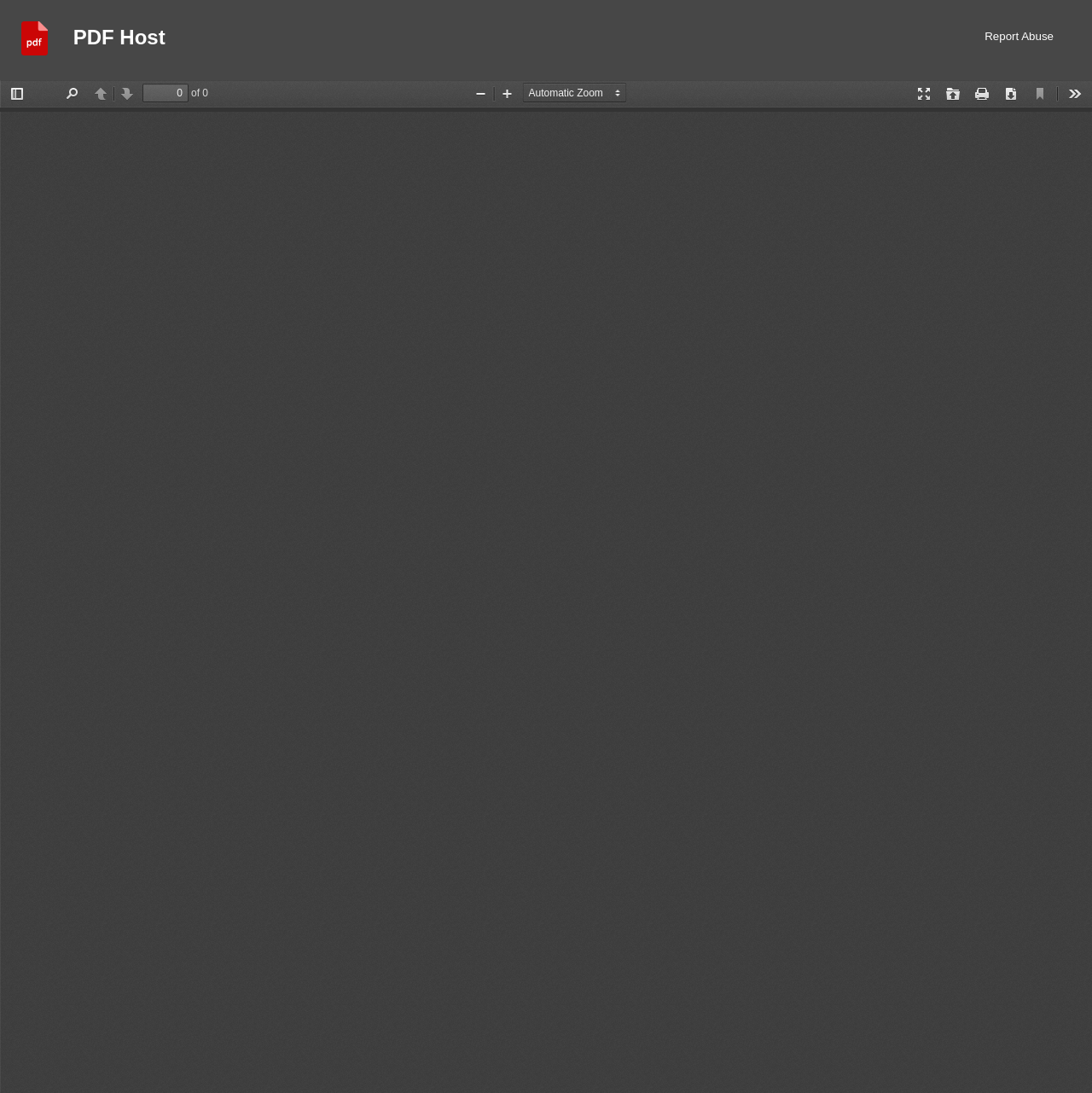Please specify the coordinates of the bounding box for the element that should be clicked to carry out this instruction: "click the logo". The coordinates must be four float numbers between 0 and 1, formatted as [left, top, right, bottom].

[0.02, 0.02, 0.067, 0.054]